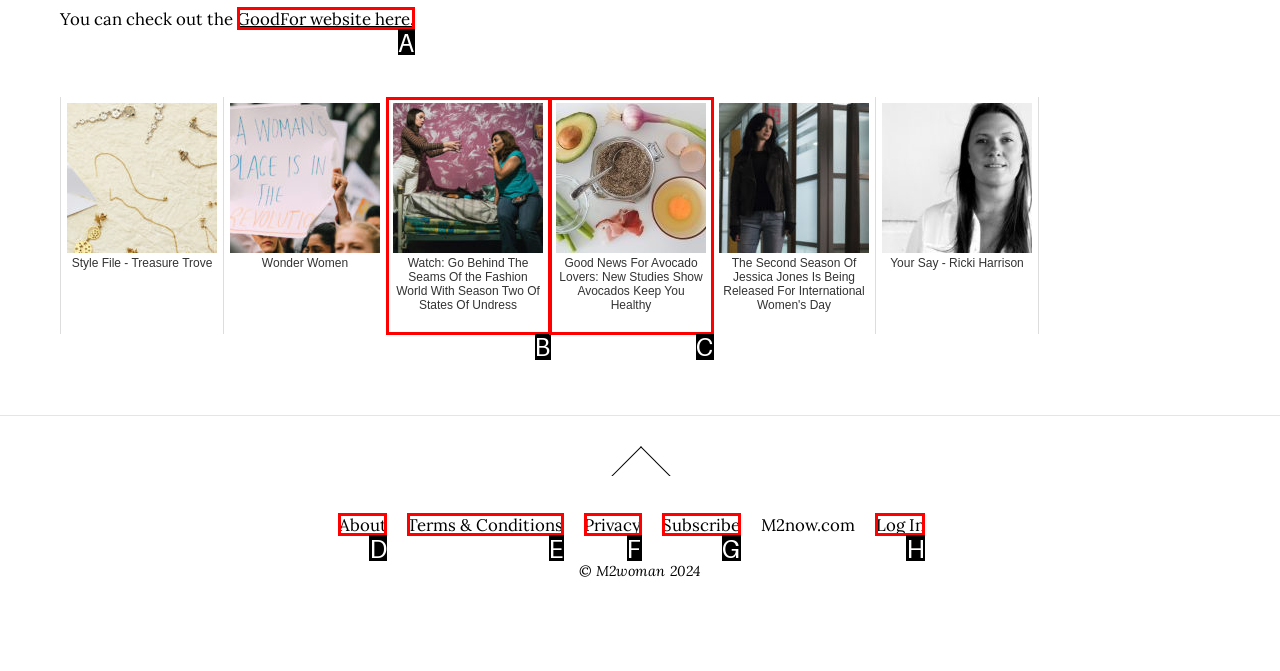Which HTML element fits the description: title="Instagram"? Respond with the letter of the appropriate option directly.

None